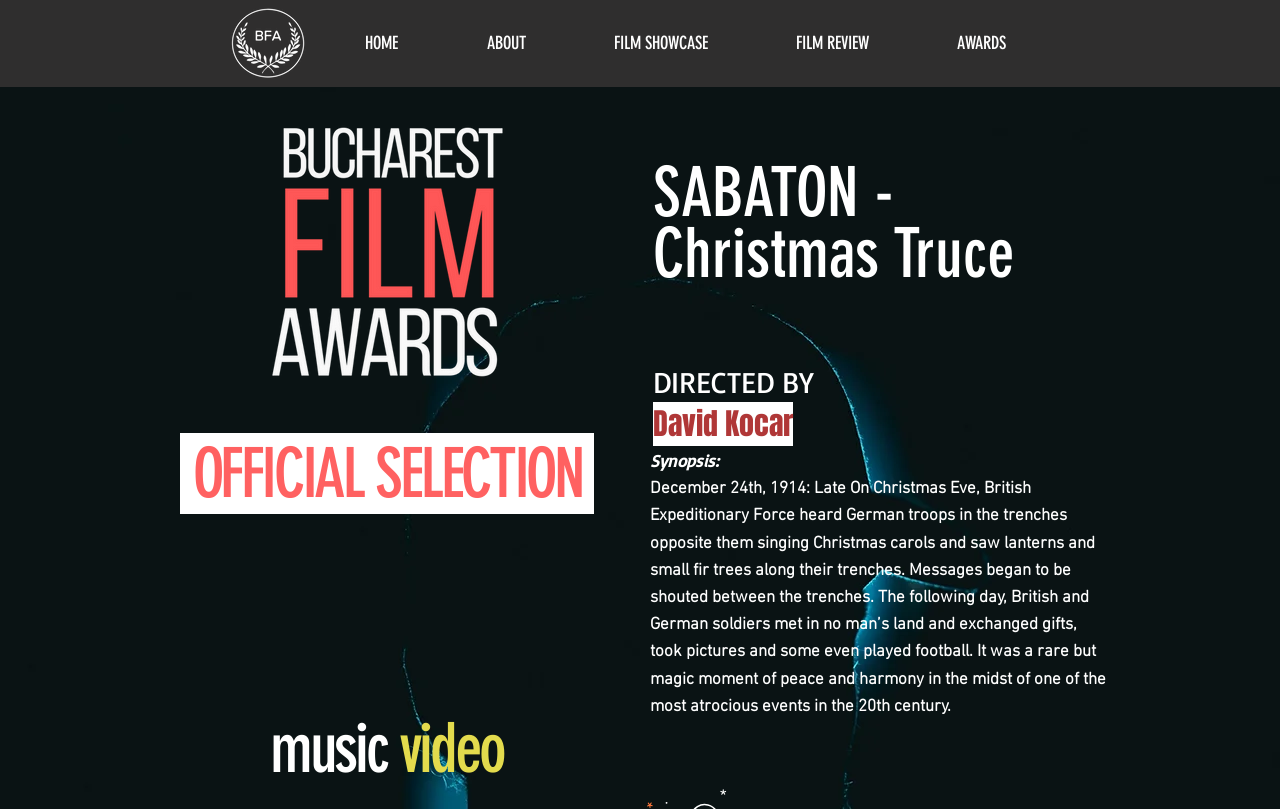Provide the bounding box coordinates of the section that needs to be clicked to accomplish the following instruction: "View the music video."

[0.145, 0.892, 0.459, 0.96]